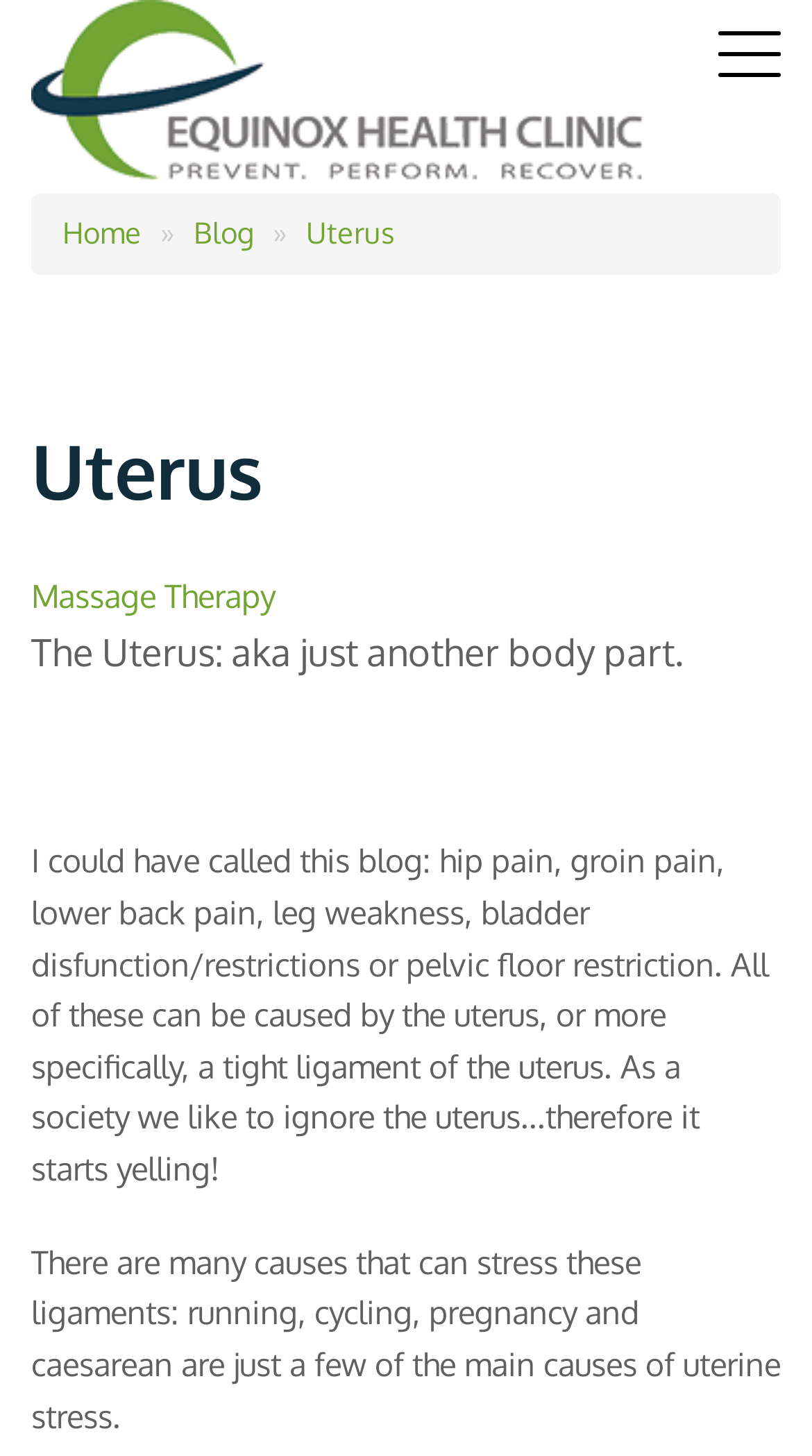Can you give a comprehensive explanation to the question given the content of the image?
What is the tone of the blog post?

The language used in the blog post is informative and educational, with the author explaining the relationship between the uterus and various symptoms. The tone is not emotional or persuasive, but rather neutral and informative.